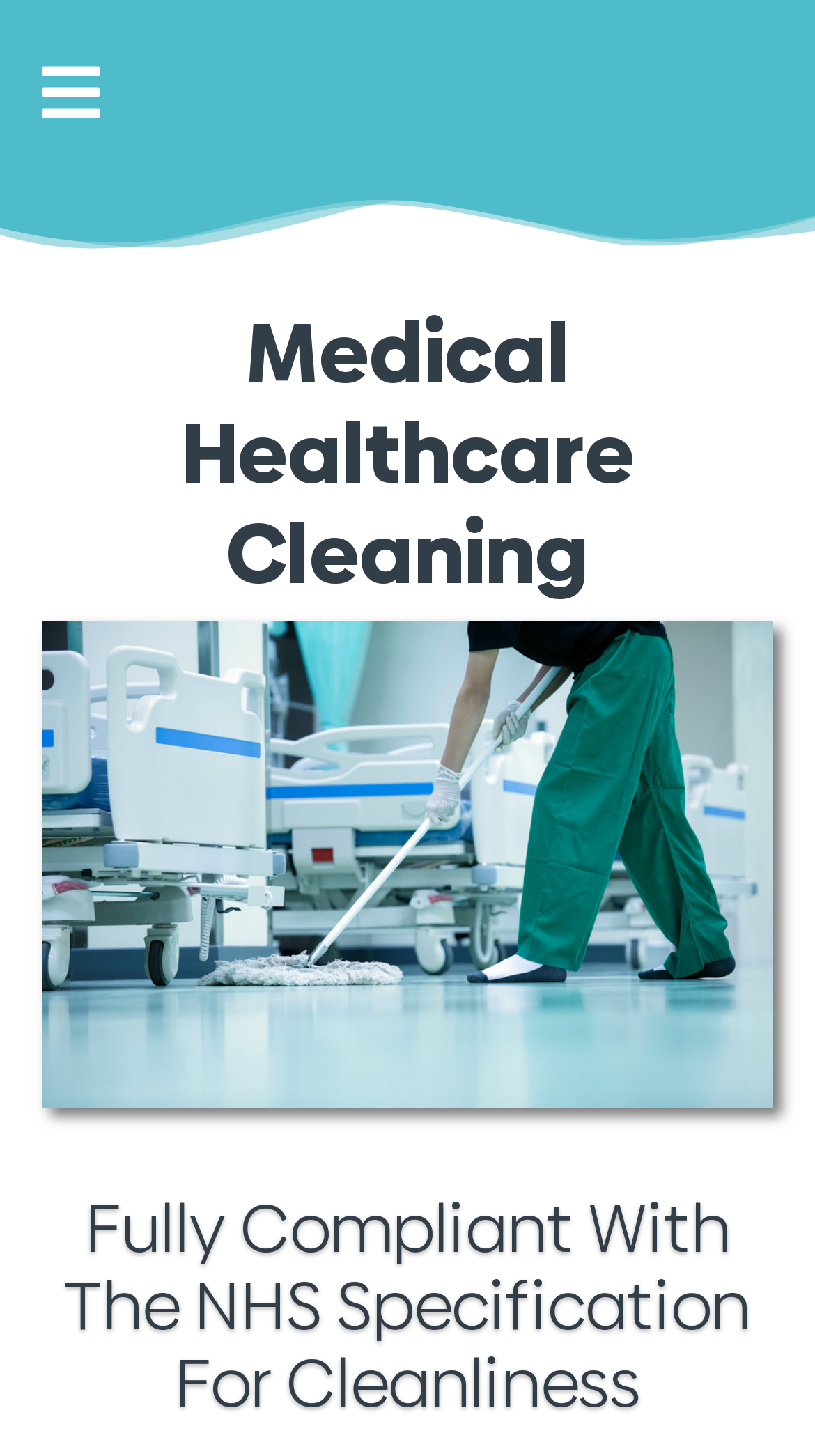What is the main service provided?
Refer to the image and provide a one-word or short phrase answer.

Medical Healthcare Cleaning